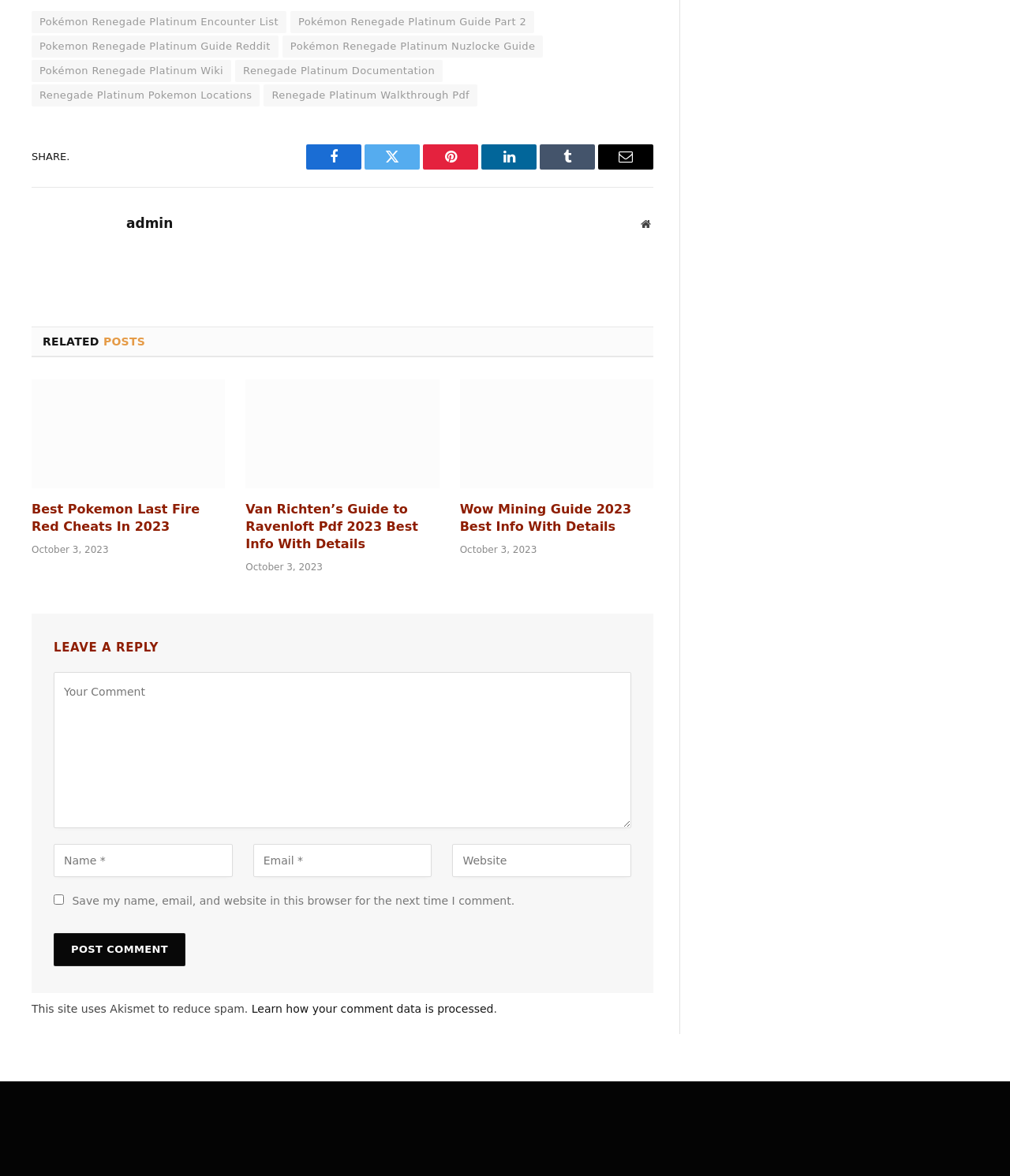Given the content of the image, can you provide a detailed answer to the question?
What is the purpose of the textboxes at the bottom of the webpage?

The textboxes at the bottom of the webpage are labeled 'Your Comment', 'Name *', 'Email *', and 'Website', and they are accompanied by a 'Post Comment' button. This suggests that the purpose of the textboxes is to allow users to leave a comment on the webpage.